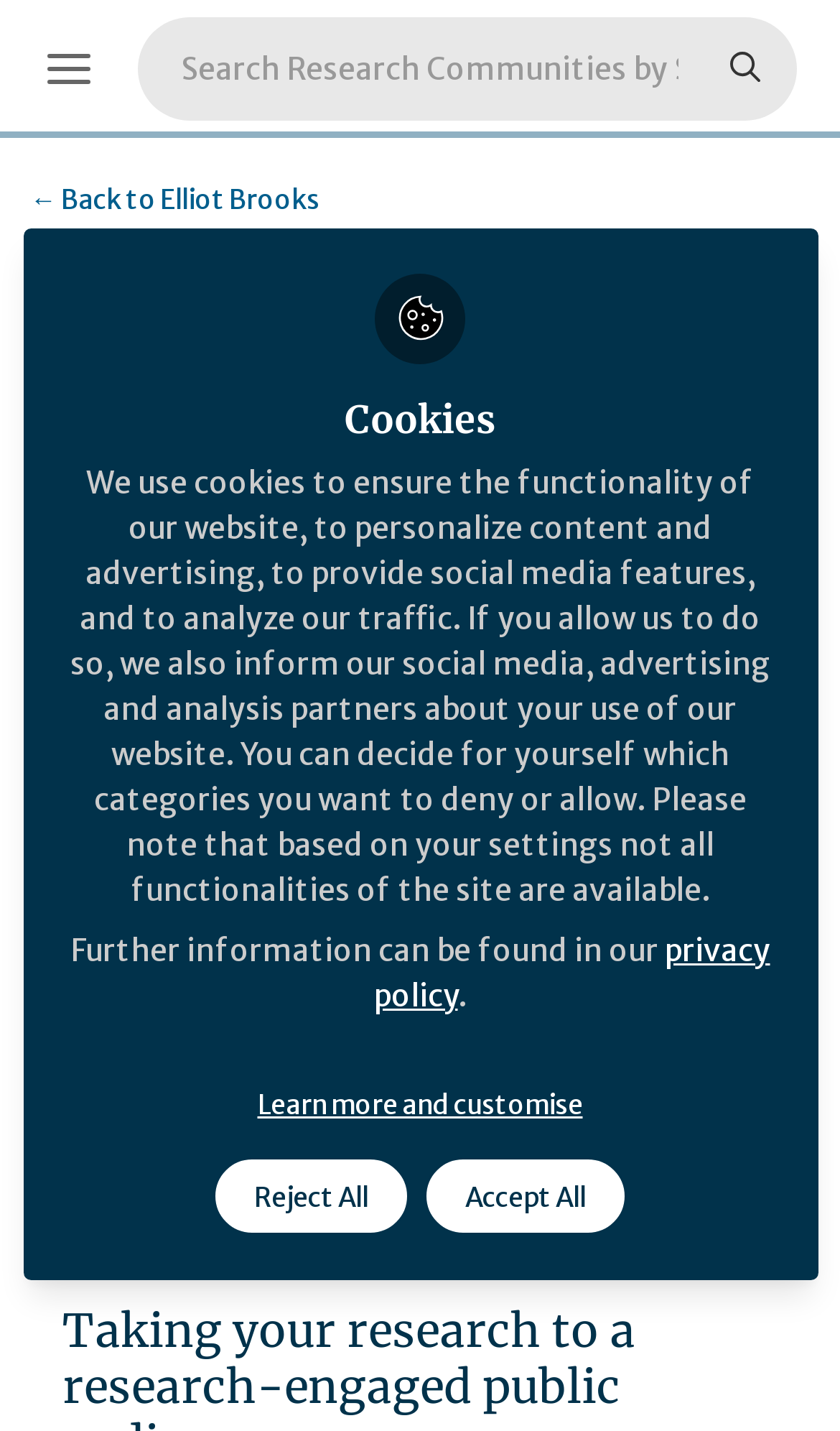Locate the bounding box coordinates of the element that should be clicked to fulfill the instruction: "Follow Elliot Brooks".

[0.725, 0.659, 0.964, 0.713]